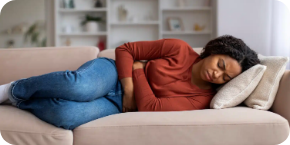Break down the image into a detailed narrative.

In this image, a woman is lying on a light-colored sofa, curving her body in a fetal position while holding her stomach, suggesting she is experiencing discomfort or pain. She wears a rust-colored sweater and blue jeans, with a sympathetic expression on her face, indicating distress. The cozy setting includes soft lighting and neutral decor in the background, which evokes a sense of home. This scene could resonate with anyone who has faced digestive issues or stomach discomfort, potentially aligning with discussions about gut health and wellness frequently highlighted in health-related articles.